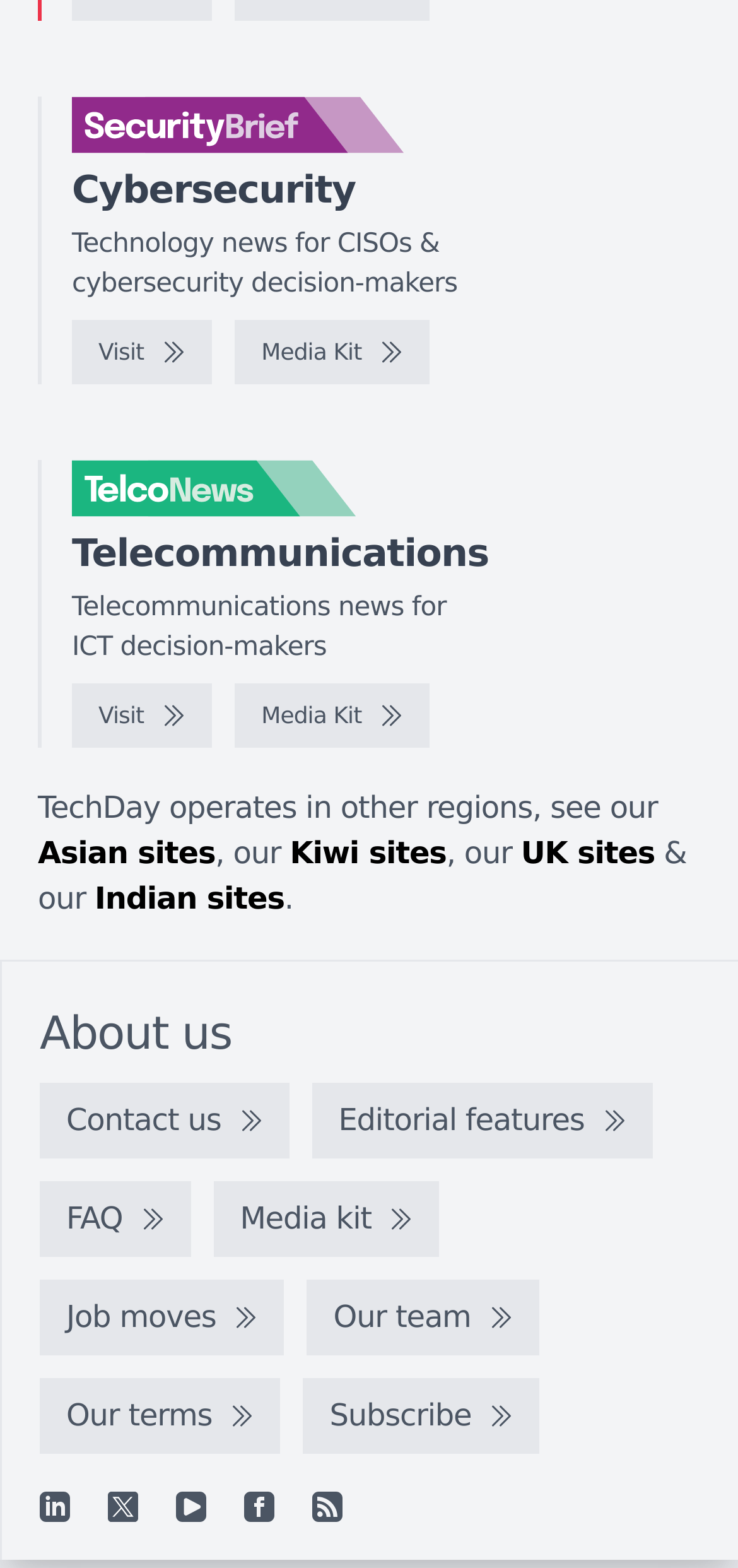Could you provide the bounding box coordinates for the portion of the screen to click to complete this instruction: "Go to TelcoNews"?

[0.097, 0.294, 0.636, 0.33]